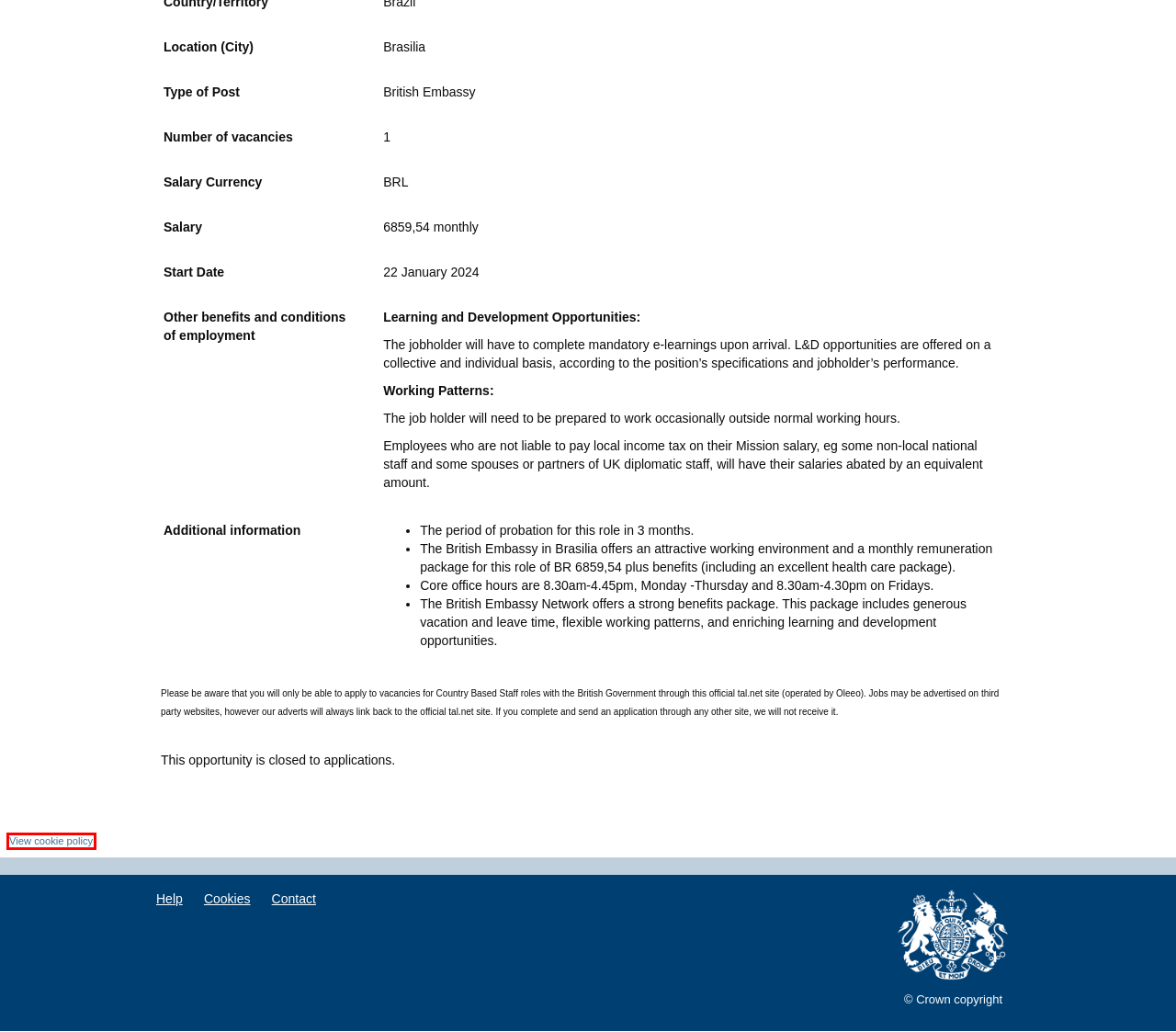You are looking at a webpage screenshot with a red bounding box around an element. Pick the description that best matches the new webpage after interacting with the element in the red bounding box. The possible descriptions are:
A. Find contact details for services - GOV.UK
B. Log in - FCO Local Posts
C. Talent Bank (Click on "General Expression of Interest" for more information) - FCO Local Posts
D. Help Centre - FCO Local Posts
E. Search Jobs - FCO Local Posts
F. Help using GOV.UK - Help Pages - GOV.UK
G. Cookie policy in accordance with EU law - FCO Local Posts
H. Register - FCO Local Posts

G